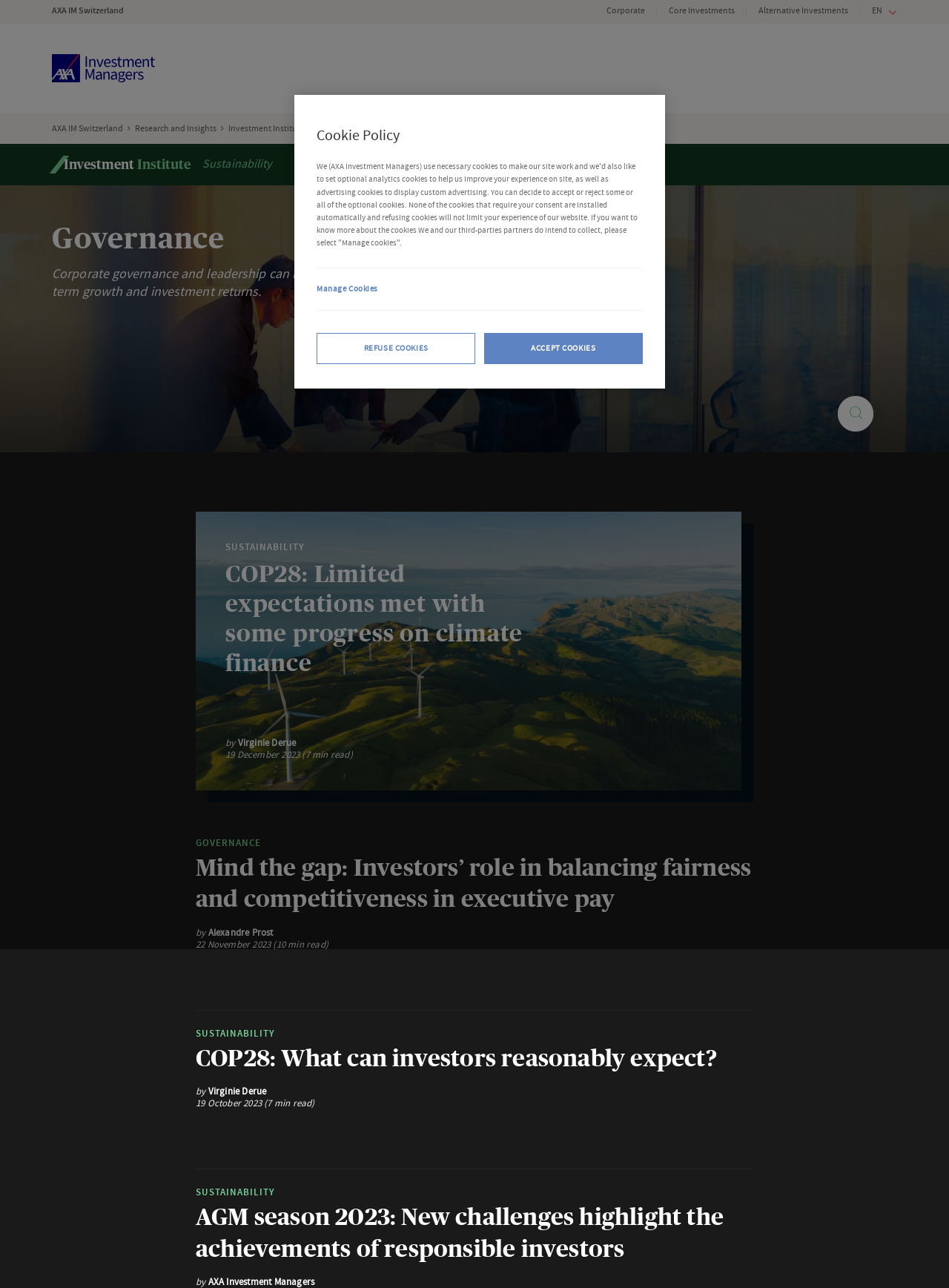How many articles are listed on the webpage?
Based on the screenshot, provide a one-word or short-phrase response.

4